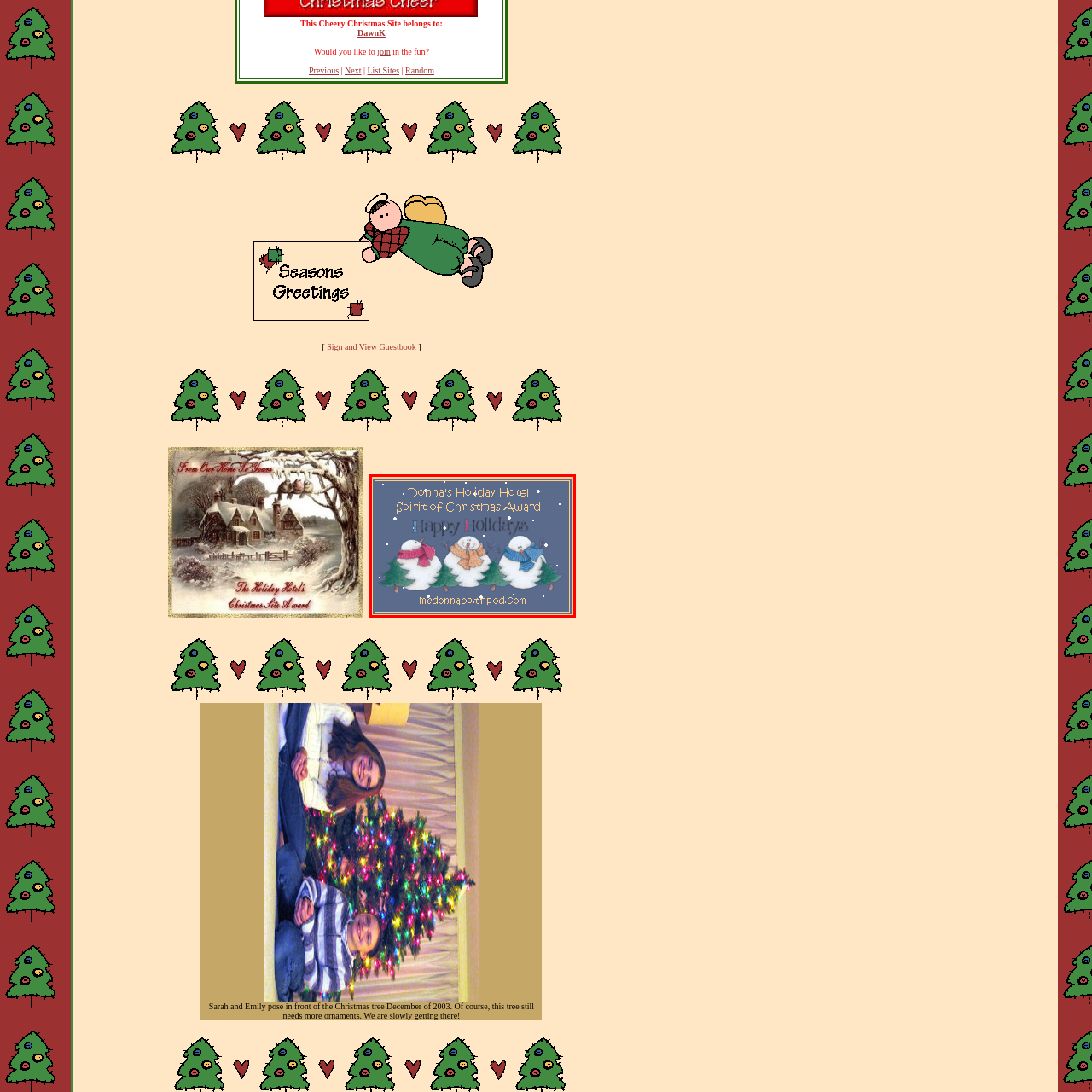What is written above the snowmen?
Examine the image within the red bounding box and provide a comprehensive answer to the question.

According to the caption, the text 'Happy Holidays' is prominently displayed above the three cheerful snowmen, celebrating the joy of the holiday season.